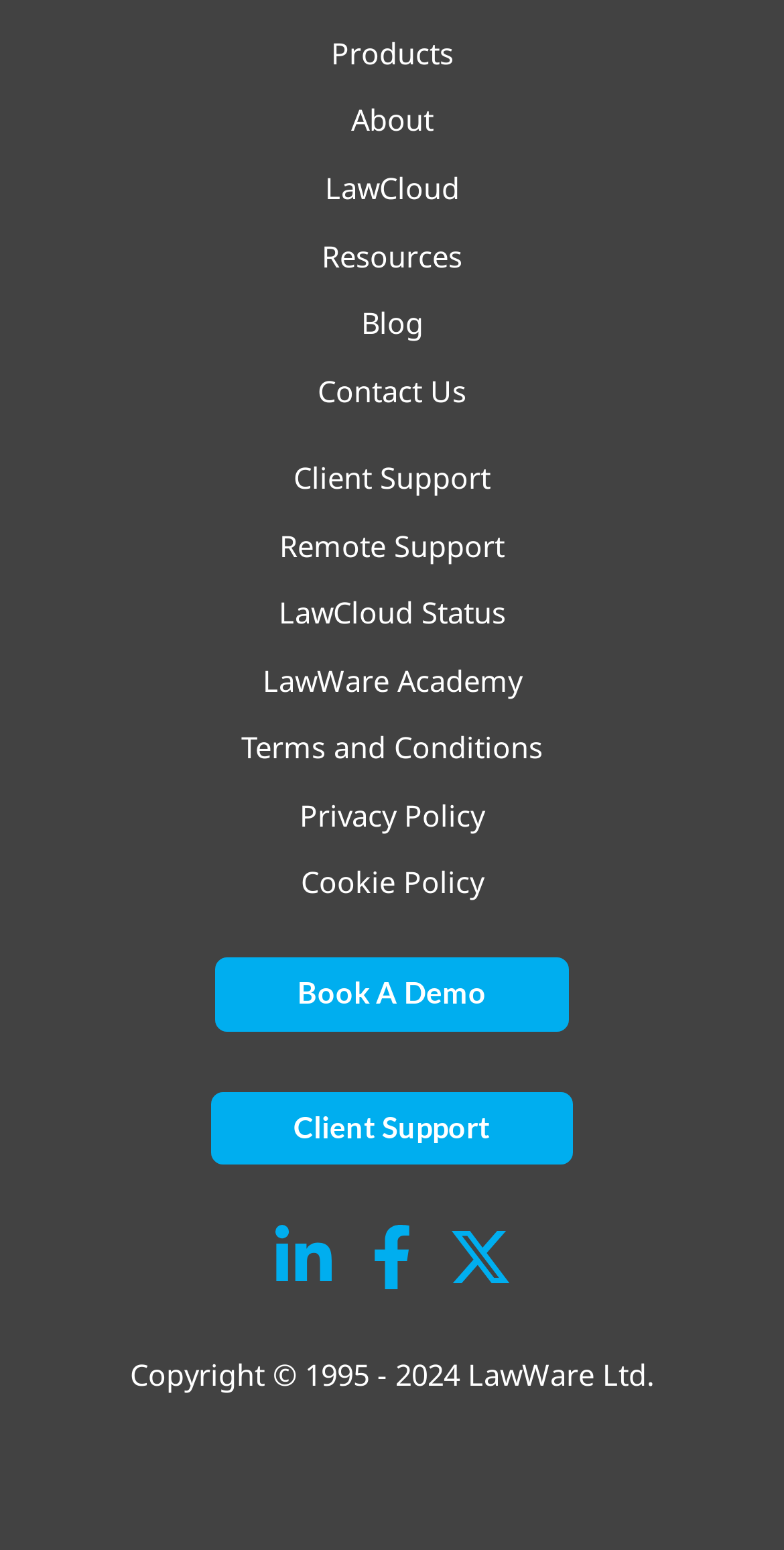Please pinpoint the bounding box coordinates for the region I should click to adhere to this instruction: "Click on Products".

[0.422, 0.021, 0.578, 0.047]